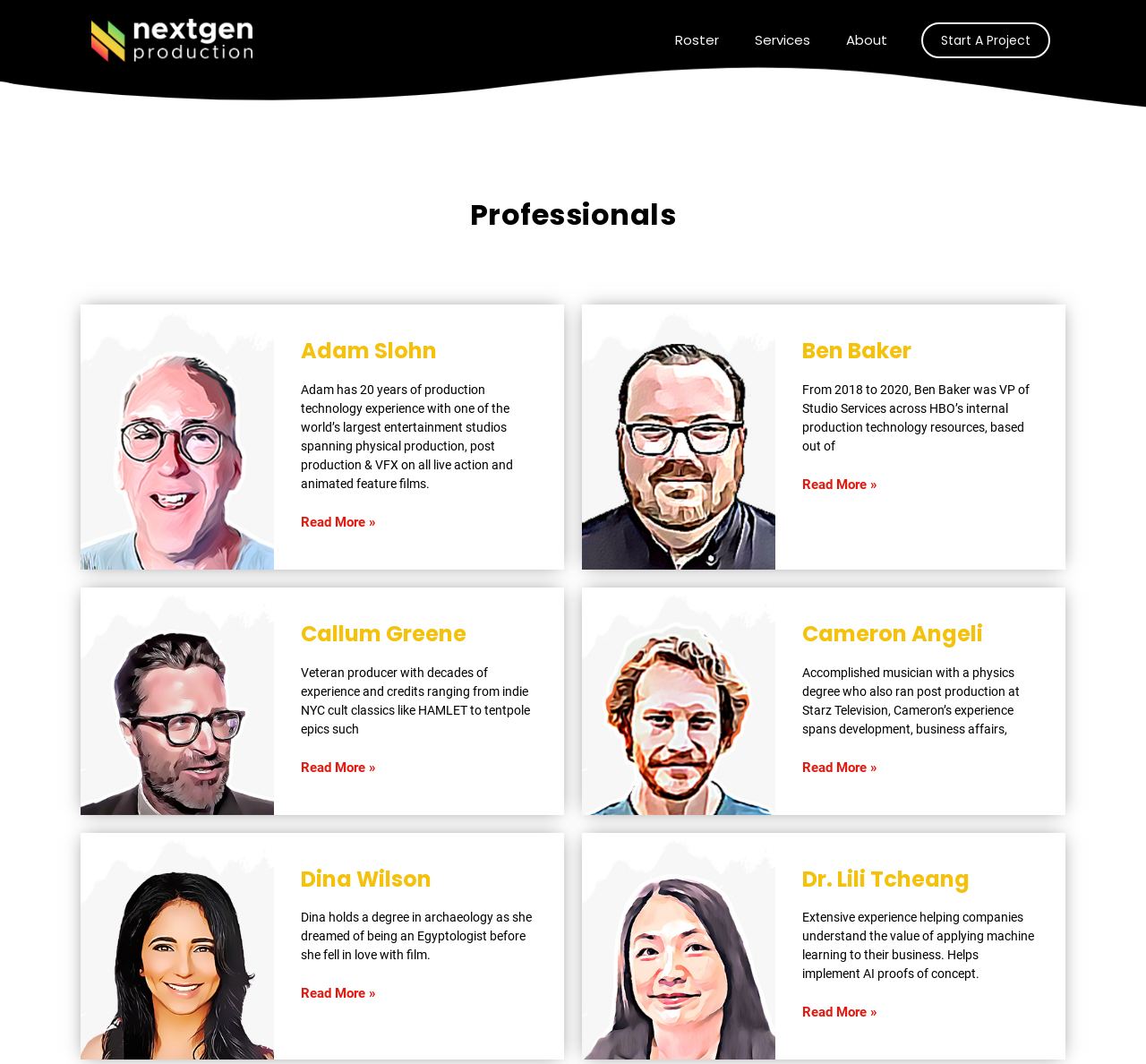Using the information in the image, give a comprehensive answer to the question: 
How many professionals are showcased on this webpage?

By examining the webpage's content, I count six professionals being showcased, each with their own image, heading, and brief description. They are Adam Slohn, Ben Baker, Callum Greene, Cameron Angeli, Dina Wilson, and Dr. Lili Tcheang.